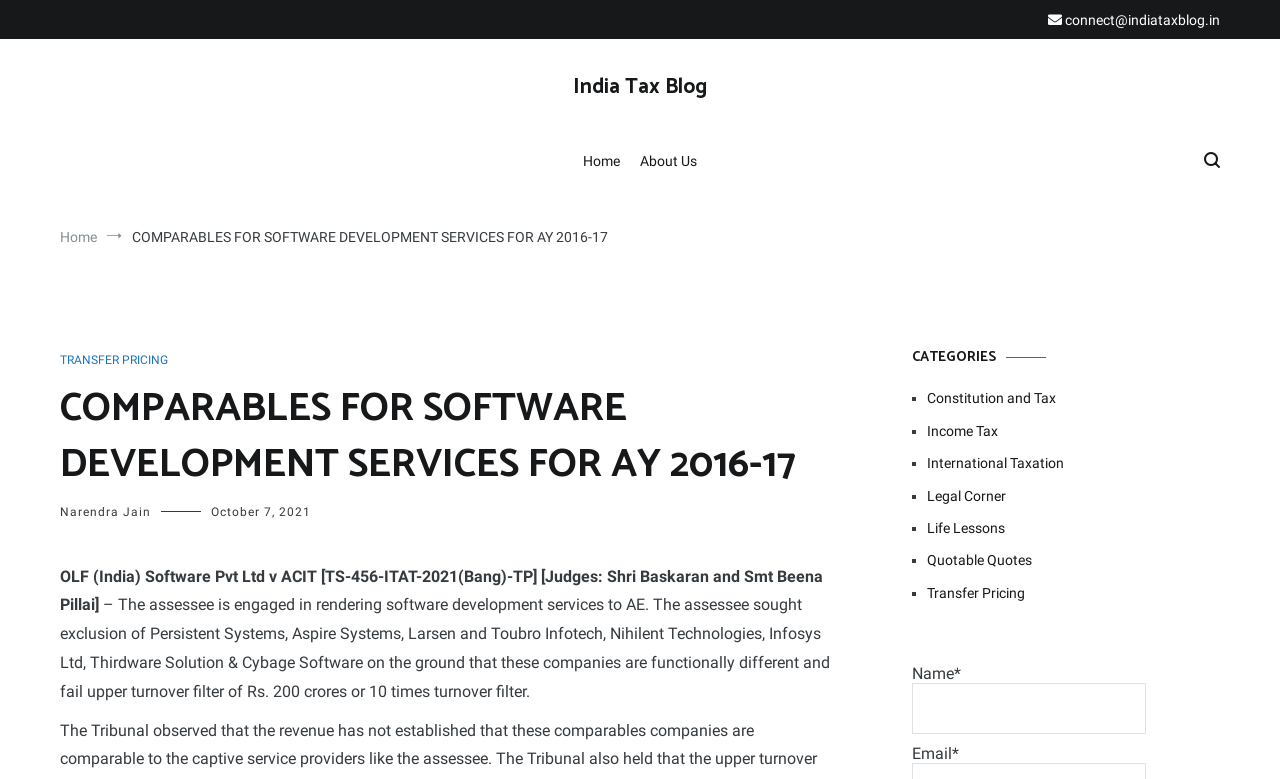What is the topic of the article?
From the screenshot, supply a one-word or short-phrase answer.

COMPARABLES FOR SOFTWARE DEVELOPMENT SERVICES FOR AY 2016-17